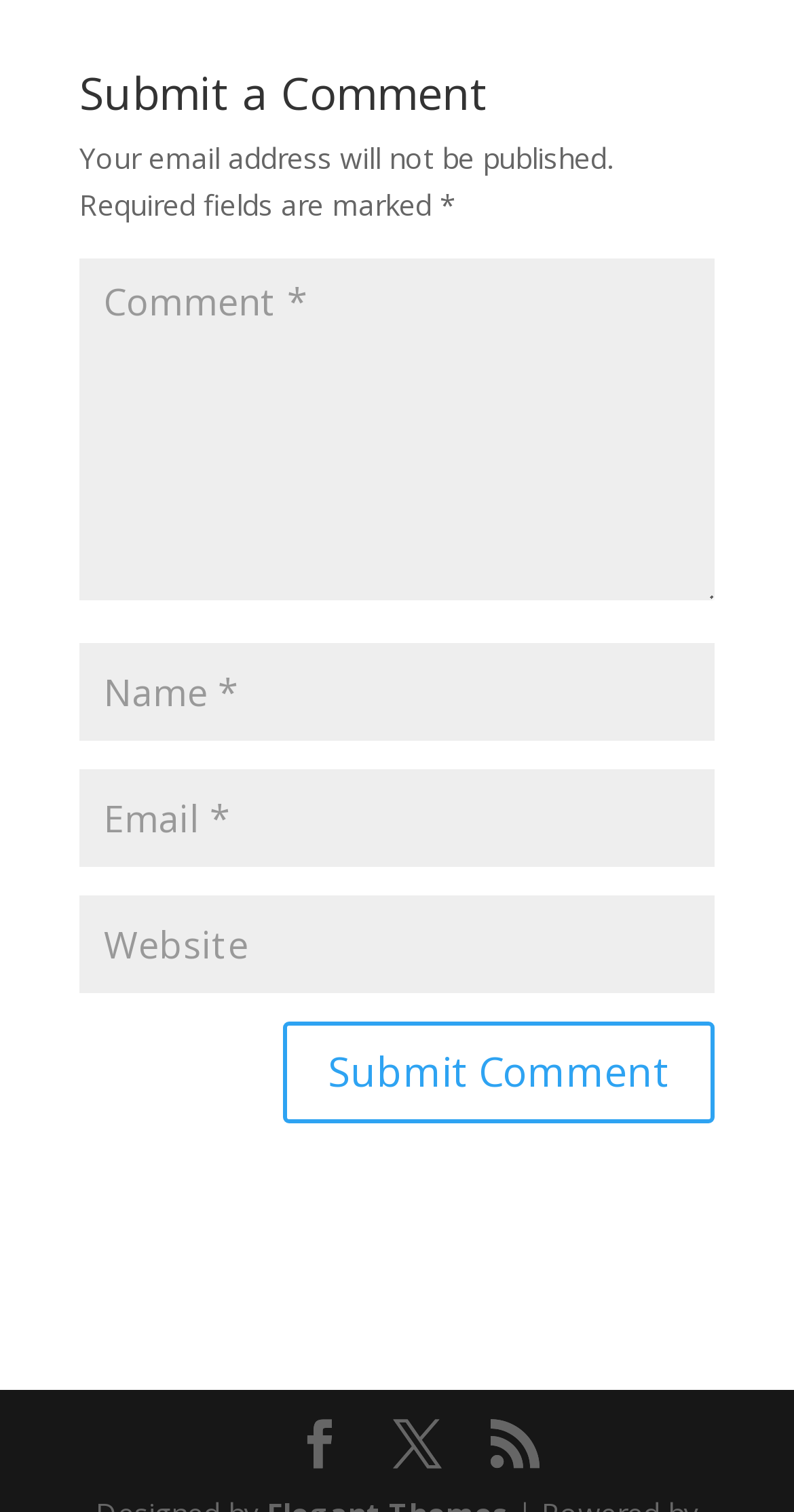What is the text of the button at the bottom?
Please provide a comprehensive answer based on the information in the image.

The button at the bottom of the webpage has the text 'Submit Comment' which indicates that users can click on it to submit their comment.